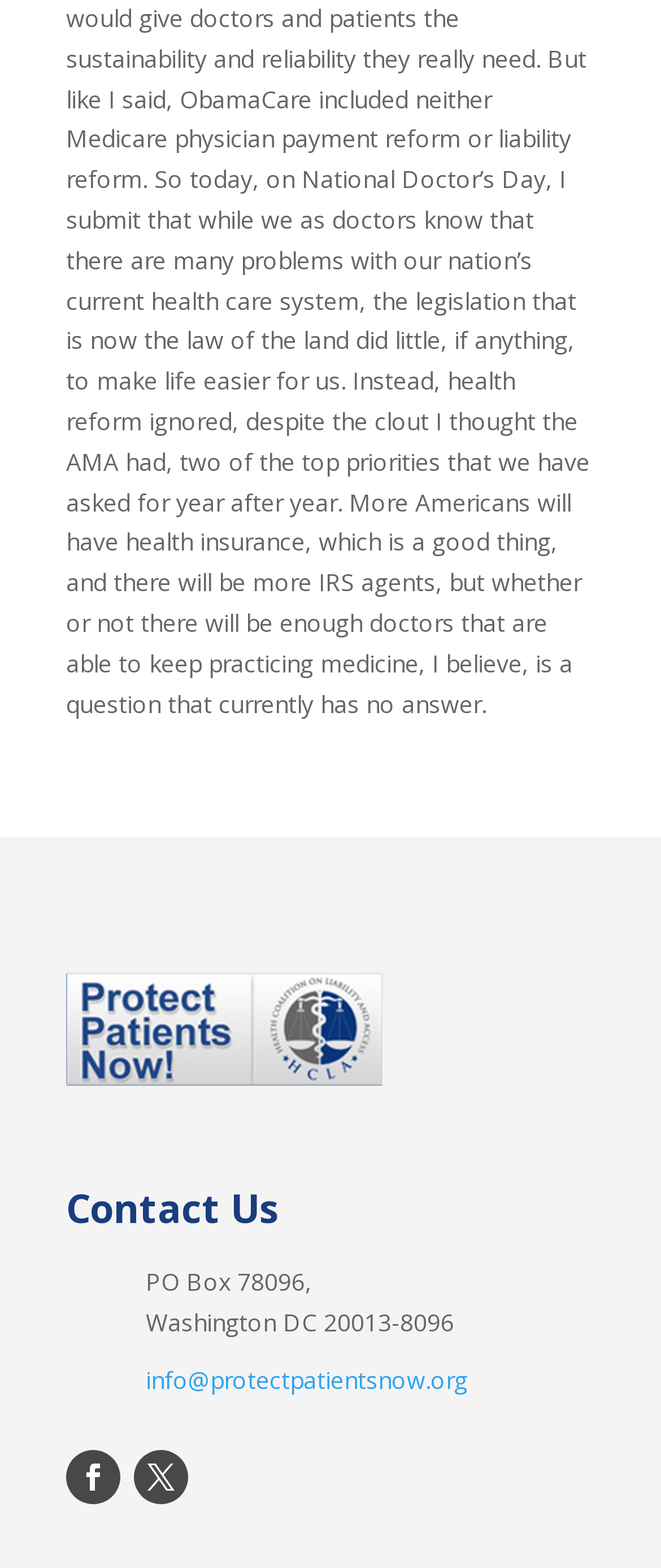What is the heading above the contact information?
Please provide a comprehensive and detailed answer to the question.

I found the heading by looking at the heading element with the bounding box coordinates [0.1, 0.758, 0.9, 0.794], which contains the text 'Contact Us'.